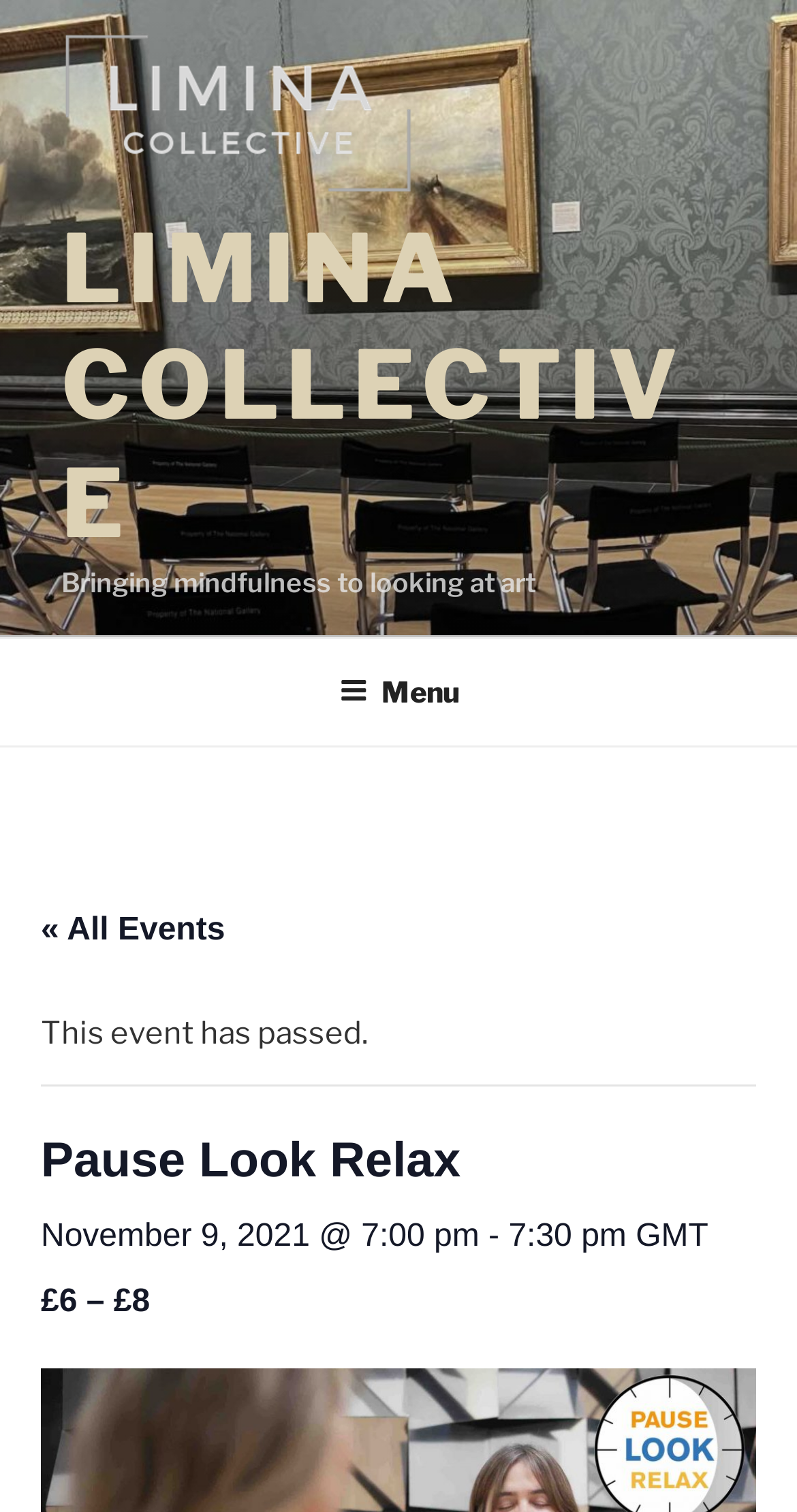Locate the bounding box coordinates for the element described below: "LIMINA Collective". The coordinates must be four float values between 0 and 1, formatted as [left, top, right, bottom].

[0.077, 0.14, 0.859, 0.37]